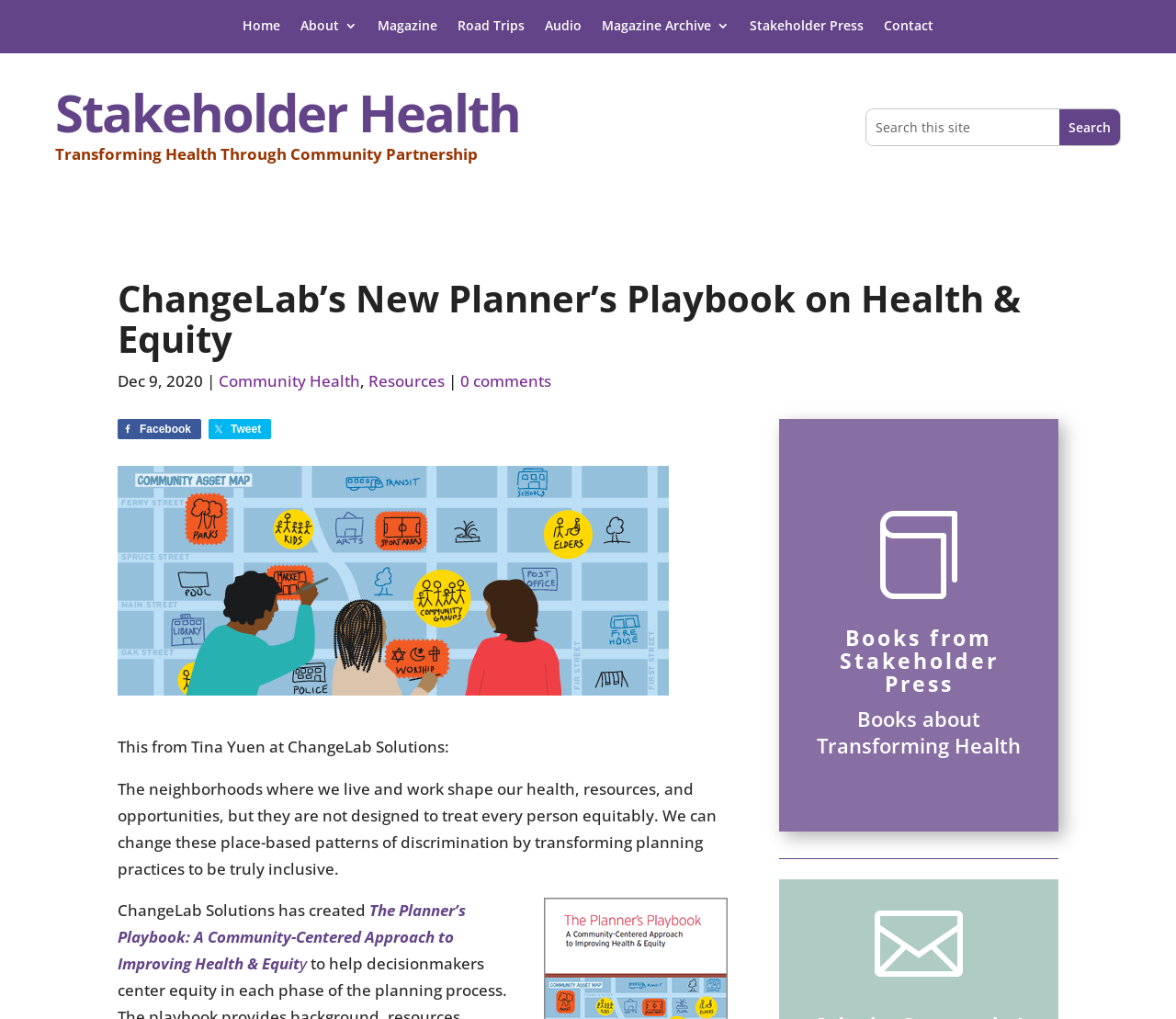Based on the image, please respond to the question with as much detail as possible:
What is the theme of the books from Stakeholder Press?

I found the theme of the books by looking at the text 'Books about Transforming Health' which is located below the heading 'Books from Stakeholder Press'.